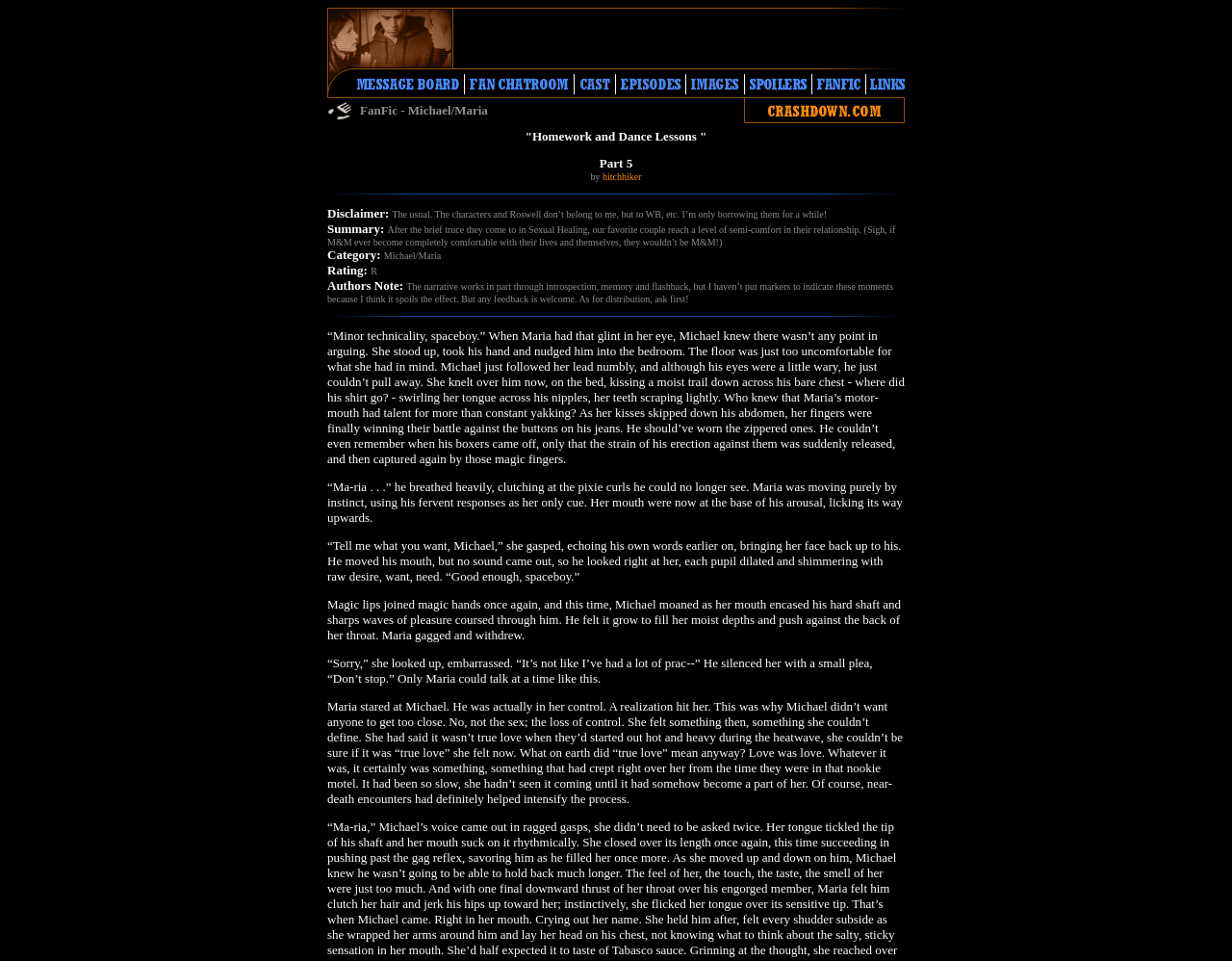What is the disclaimer about?
Give a detailed and exhaustive answer to the question.

I found the answer by reading the disclaimer text which mentions that the characters and Roswell don't belong to the author, but to WB, etc.